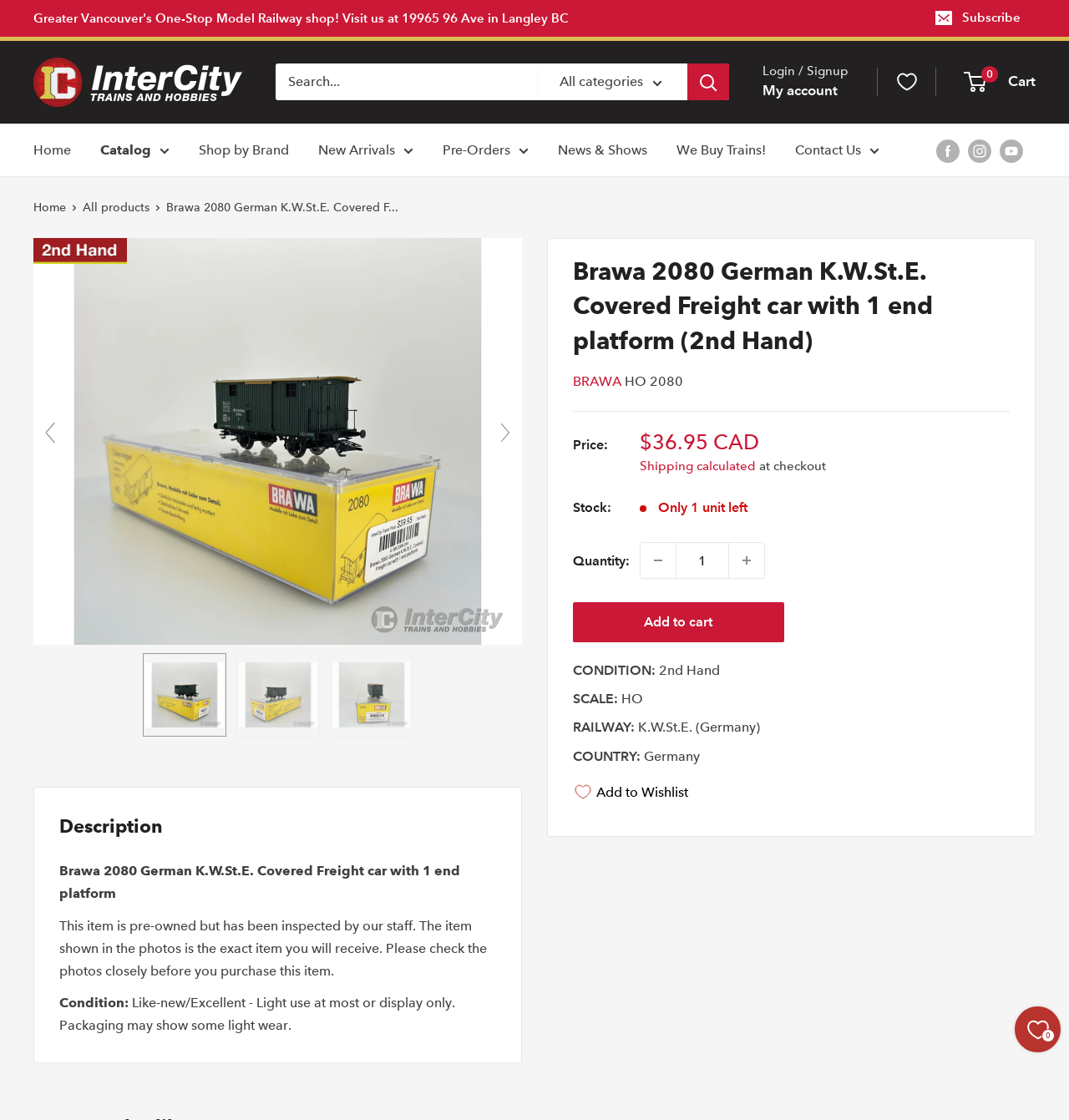Please identify the bounding box coordinates of the area that needs to be clicked to follow this instruction: "Follow us on Facebook".

[0.876, 0.123, 0.898, 0.145]